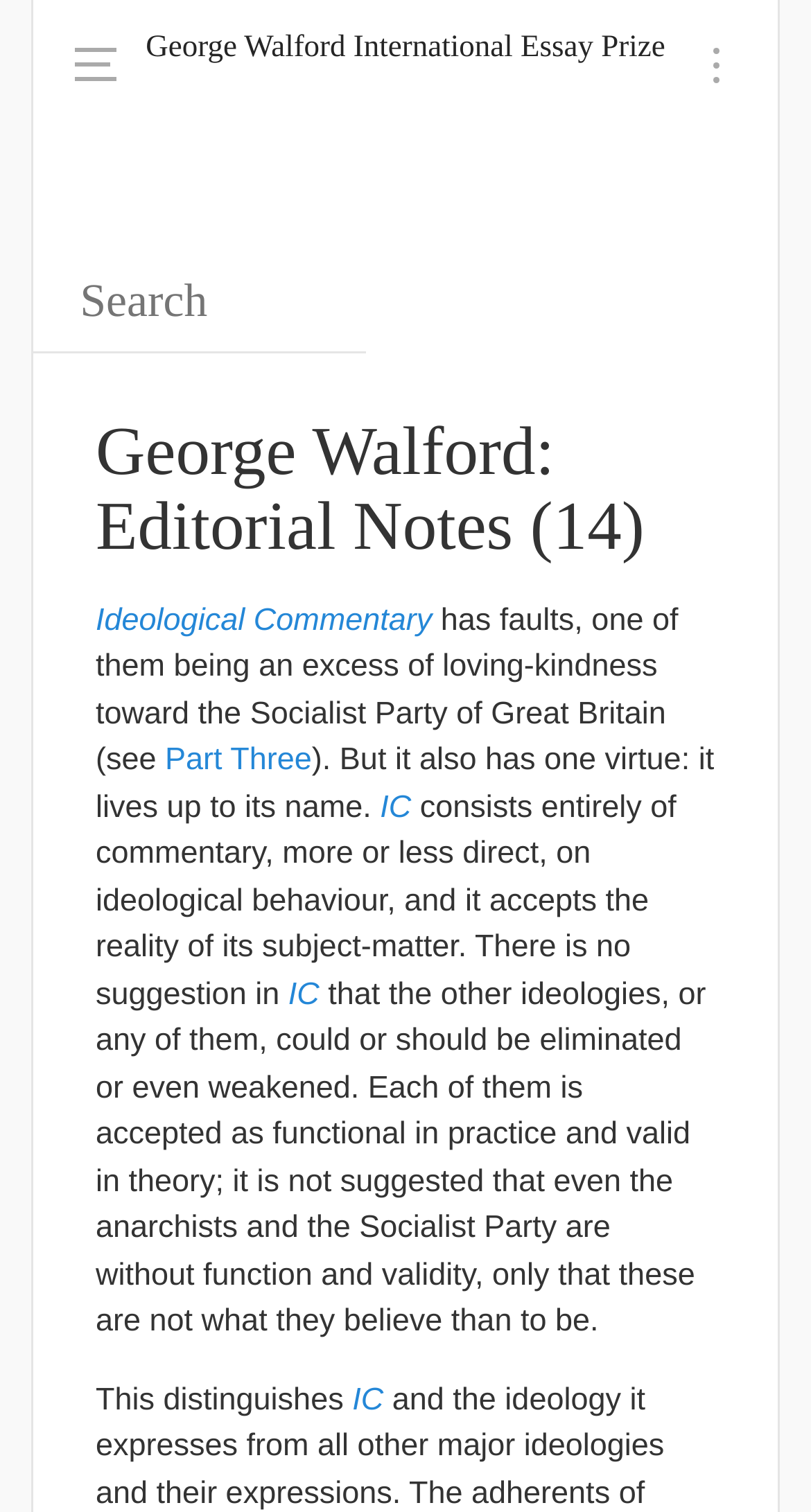Summarize the webpage with intricate details.

The webpage is about George Walford's editorial notes, specifically the 14th edition. At the top, there is a heading that reads "George Walford International Essay Prize" with a link to it. Below this heading, there is a search box. 

Underneath the search box, there are three horizontal separators. Following these separators, there is a header section that contains the title "George Walford: Editorial Notes (14)". 

Below the title, there is a link to "Ideological Commentary" and a paragraph of text that discusses the faults and virtues of the commentary. The text is divided into several sections, each with a link to "Part Three" or "IC" (Ideological Commentary). The text describes the commentary as consisting entirely of ideological behavior and accepting the reality of its subject matter. 

The text continues to discuss the validity of different ideologies, including anarchism and the Socialist Party, and how they are functional in practice and valid in theory. The webpage concludes with a sentence that distinguishes this commentary from others. 

At the bottom of the page, there are three more horizontal separators.